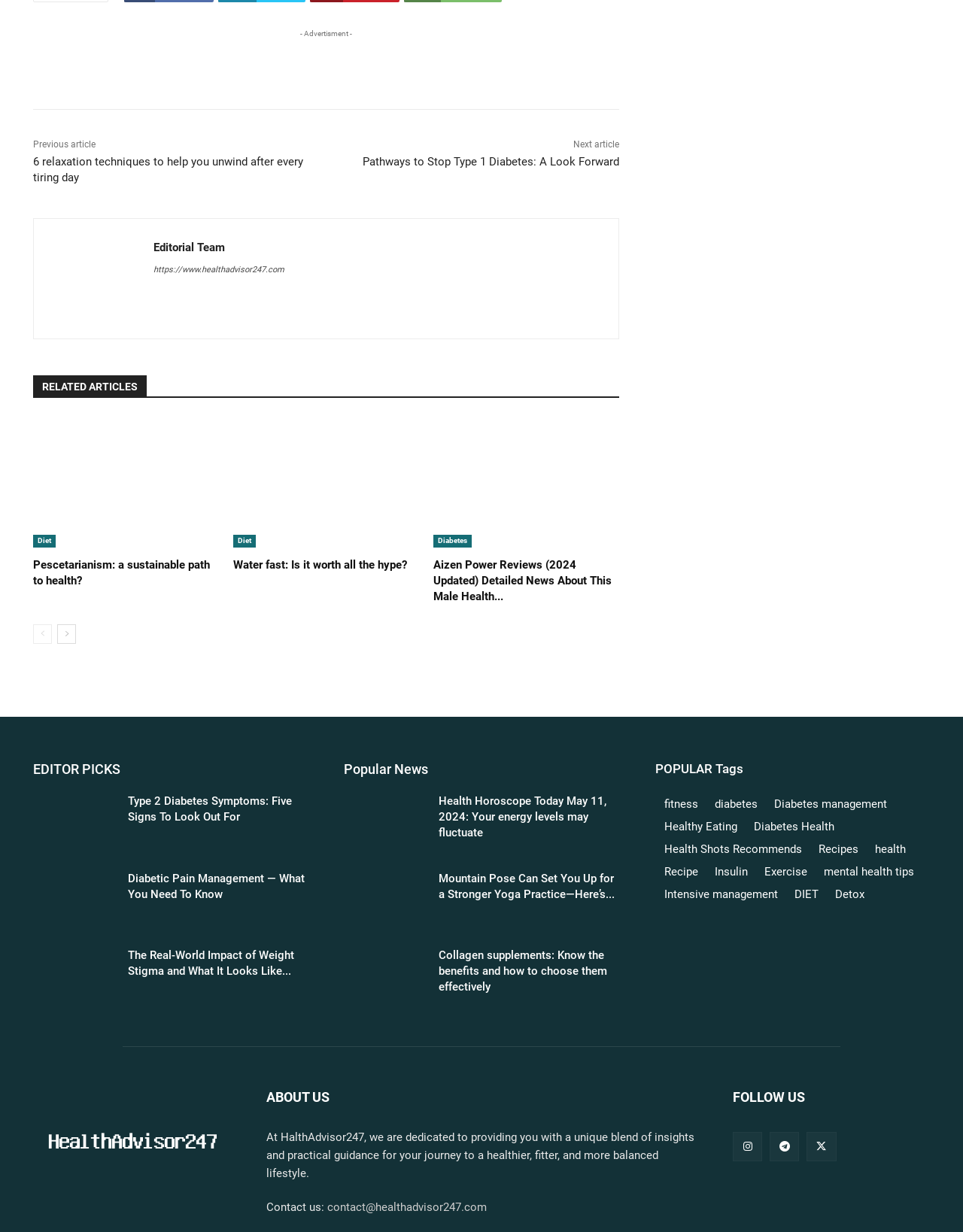What is the purpose of the website HealthAdvisor247
Please use the image to deliver a detailed and complete answer.

I read the 'ABOUT US' section and found that HealthAdvisor247 is dedicated to providing a unique blend of insights and practical guidance for a healthier, fitter, and more balanced lifestyle.